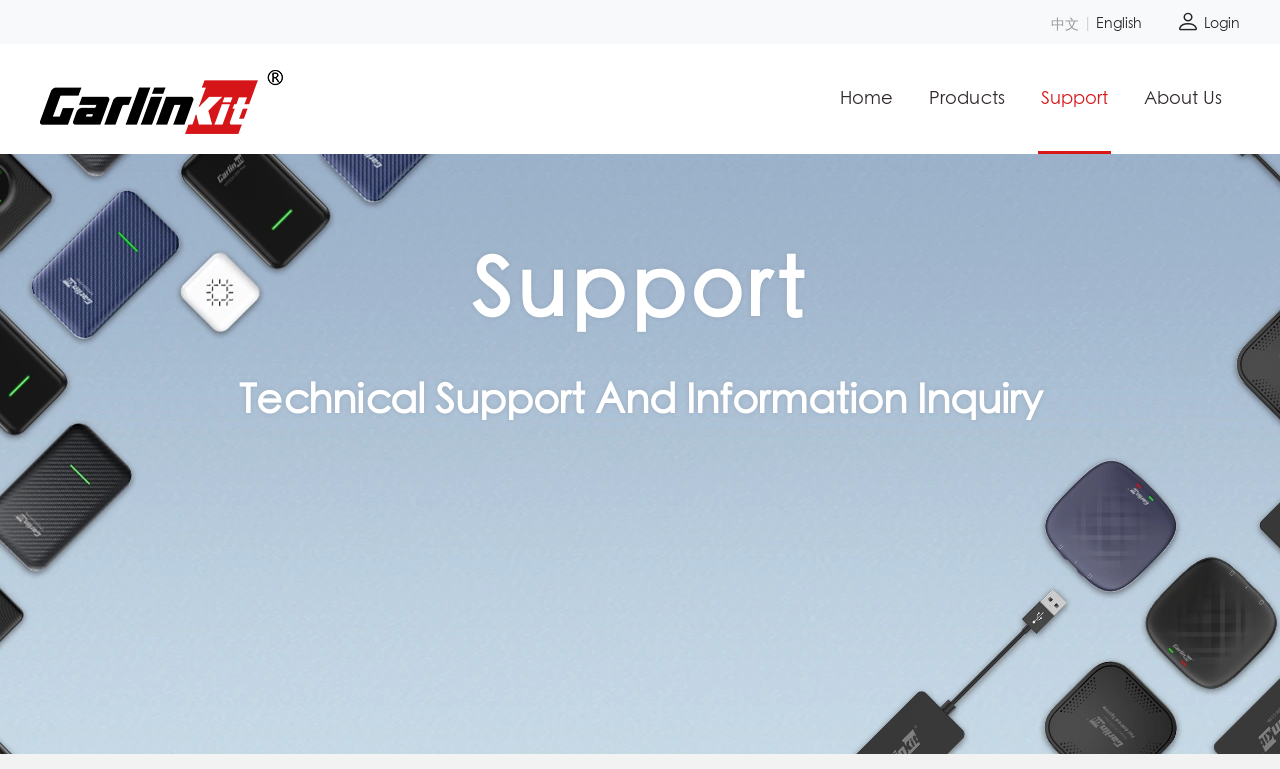Show the bounding box coordinates for the element that needs to be clicked to execute the following instruction: "Check the related links". Provide the coordinates in the form of four float numbers between 0 and 1, i.e., [left, top, right, bottom].

None